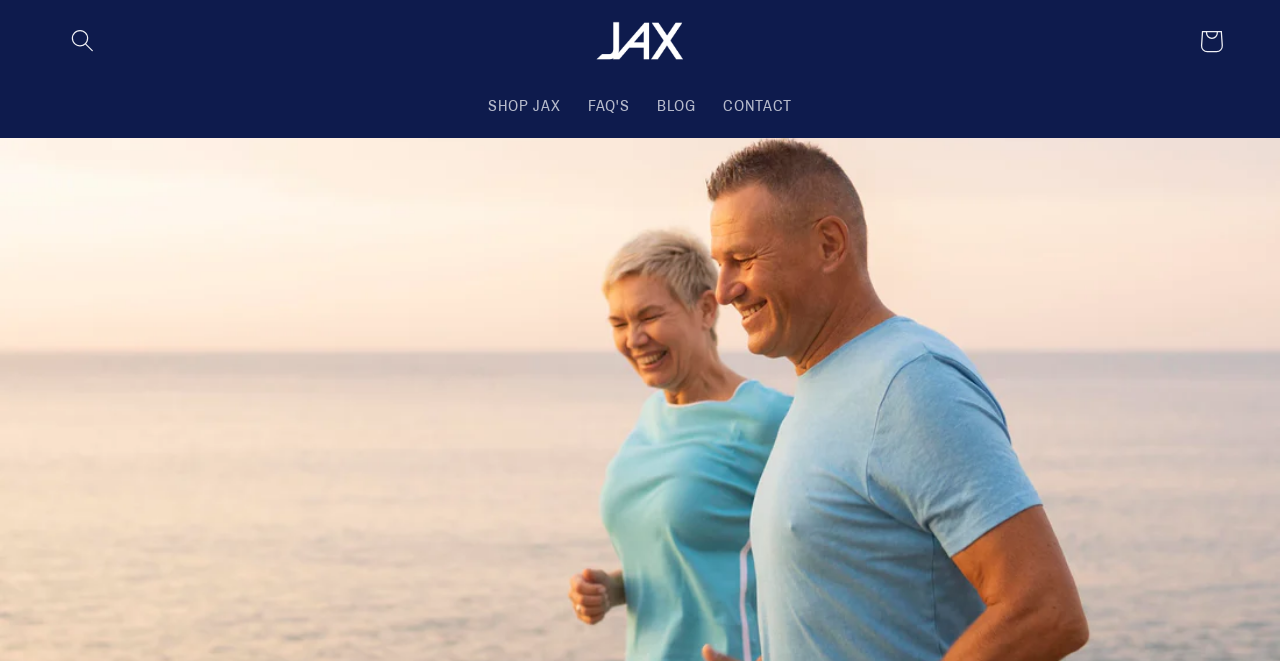Create a detailed narrative of the webpage’s visual and textual elements.

The webpage is about minimizing the negative impacts of prostate surgery, specifically discussing side effects such as urinary incontinence, sexual dysfunction, and bowel problems. 

At the top left of the page, there is a details section with a search button. On the top center, there is a logo of Jax Mens Leakproof Underwear, which is an image and a link. 

Below the logo, there are four links aligned horizontally: 'SHOP JAX', 'FAQ'S', 'BLOG', and 'CONTACT'. These links are positioned in the middle of the page, with 'SHOP JAX' on the left and 'CONTACT' on the right. 

On the top right, there is a cart button with a popup dialog.